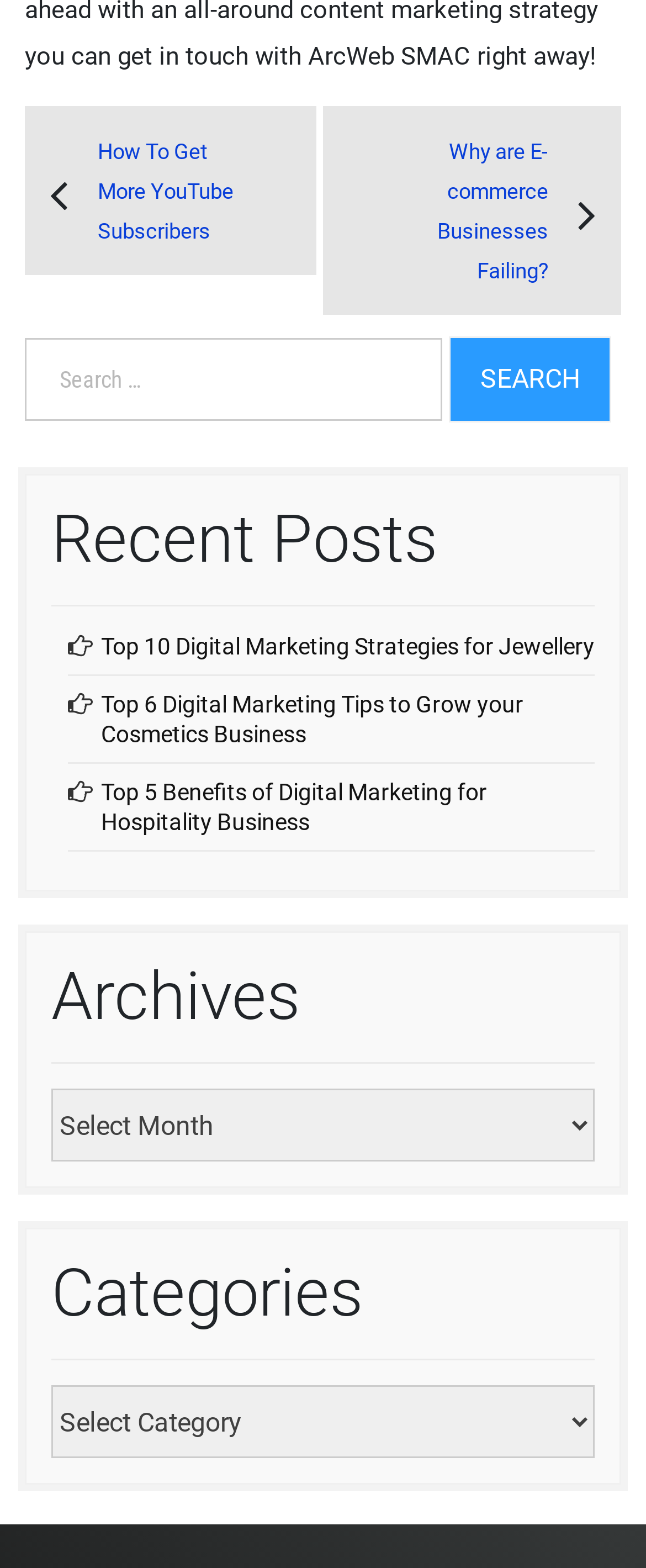What is the first recent post?
Answer the question with a thorough and detailed explanation.

I looked at the section labeled 'Recent Posts' and found the first link, which is 'Top 10 Digital Marketing Strategies for Jewellery'.